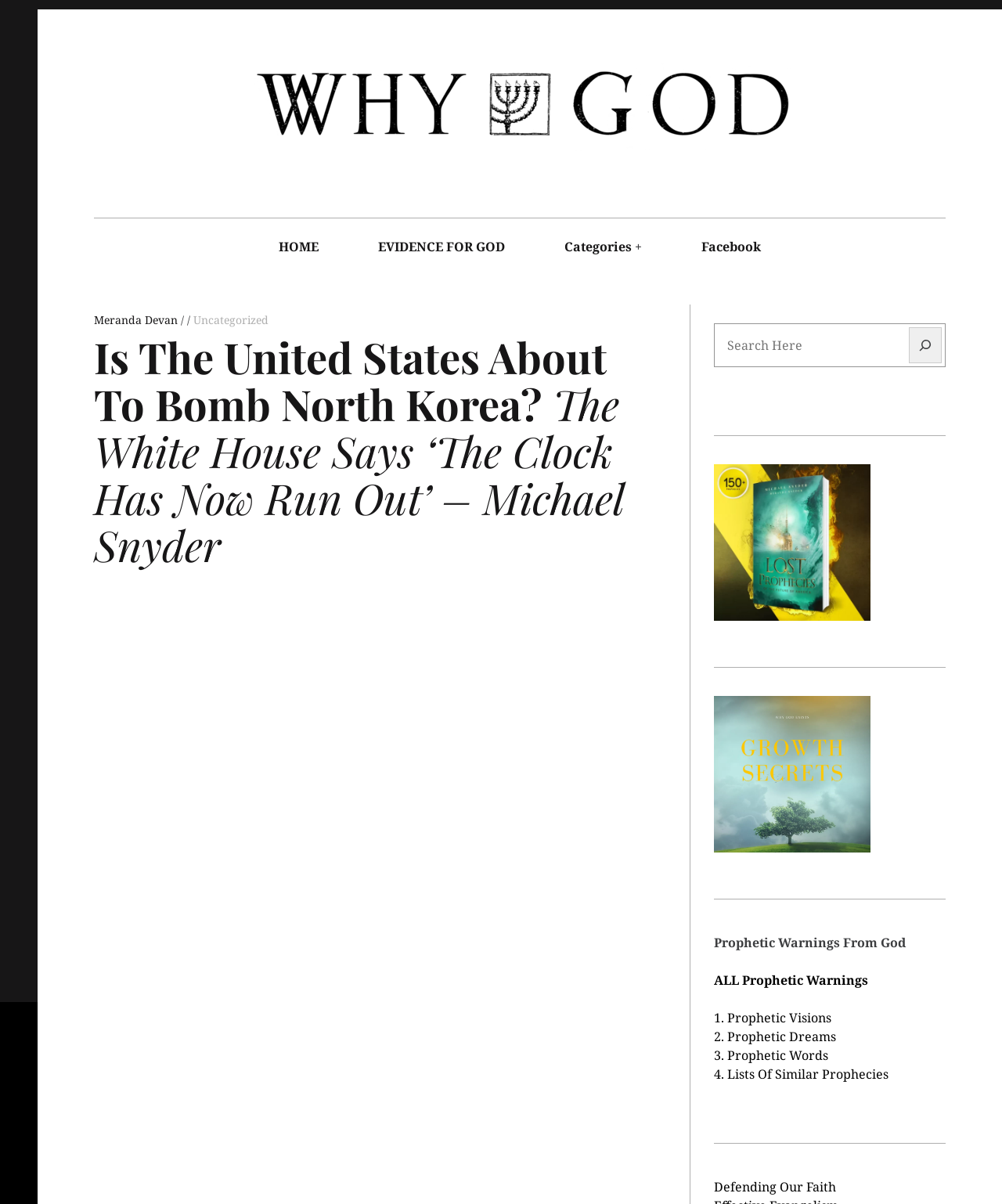Determine the bounding box coordinates of the clickable element to complete this instruction: "Go to the 'Defending Our Faith' page". Provide the coordinates in the format of four float numbers between 0 and 1, [left, top, right, bottom].

[0.712, 0.978, 0.834, 0.992]